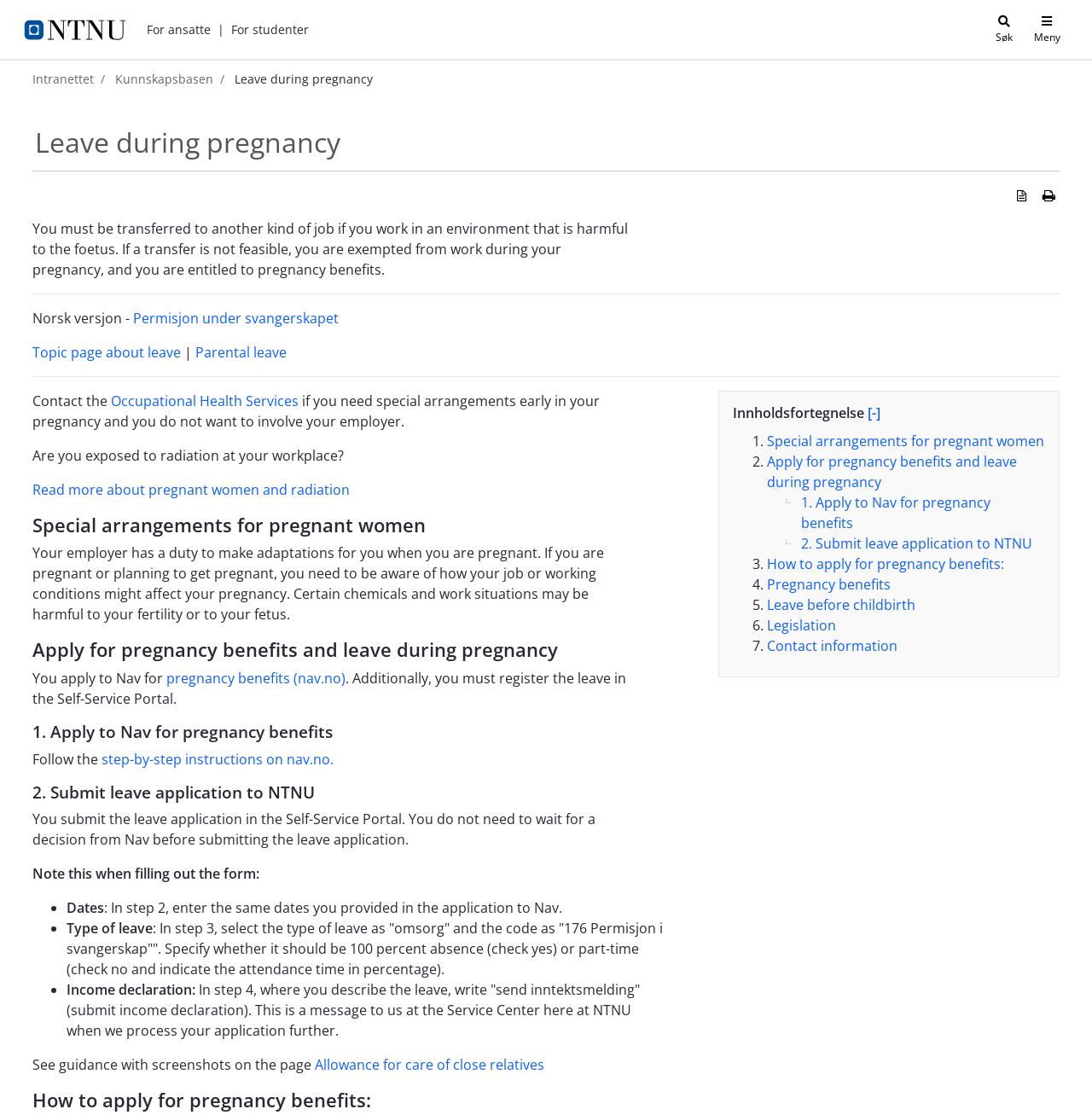Please give a short response to the question using one word or a phrase:
What is the purpose of the webpage?

Pregnancy leave guidance